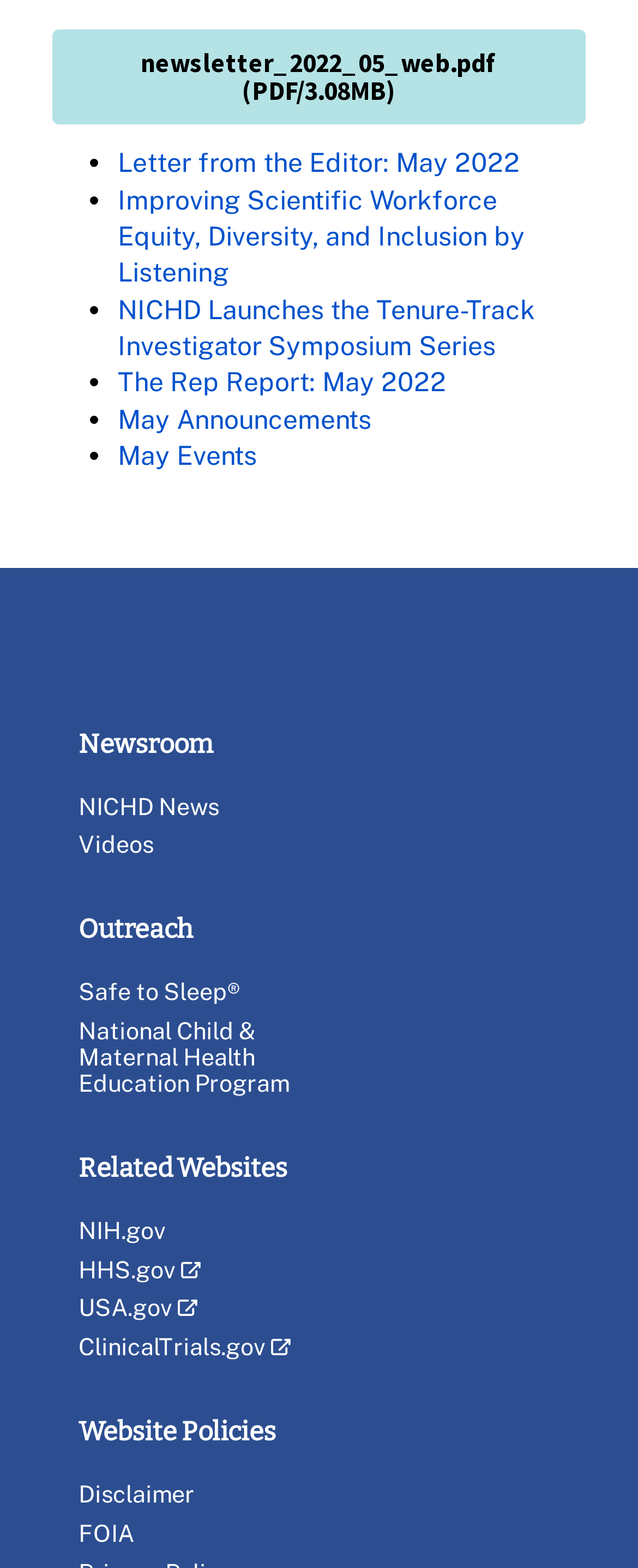Locate the bounding box coordinates of the area to click to fulfill this instruction: "learn about improving scientific workforce equity". The bounding box should be presented as four float numbers between 0 and 1, in the order [left, top, right, bottom].

[0.185, 0.117, 0.823, 0.184]